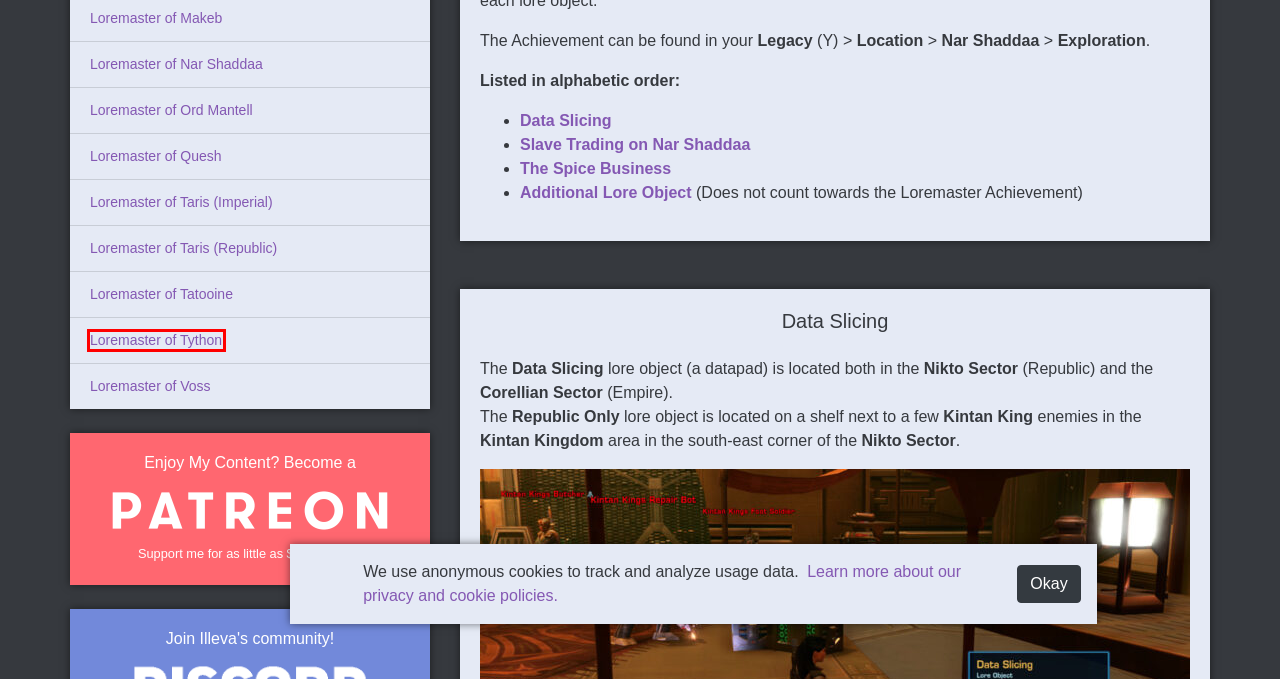You are provided with a screenshot of a webpage containing a red rectangle bounding box. Identify the webpage description that best matches the new webpage after the element in the bounding box is clicked. Here are the potential descriptions:
A. SWTOR Loremaster of Taris (Imperial) Location Guide - Illeva
B. SWTOR Loremaster of Quesh Location Guide - Illeva
C. Privacy Policy for Illeva.com - Illeva
D. SWTOR Loremaster of Ord Mantell Location Guide - Illeva
E. SWTOR Loremaster of Tython Location Guide - Illeva
F. SWTOR Loremaster of Taris (Republic) Location Guide - Illeva
G. SWTOR Loremaster of Tatooine Location Guide - Illeva
H. SWTOR Loremaster of Makeb Location Guide - Illeva

E